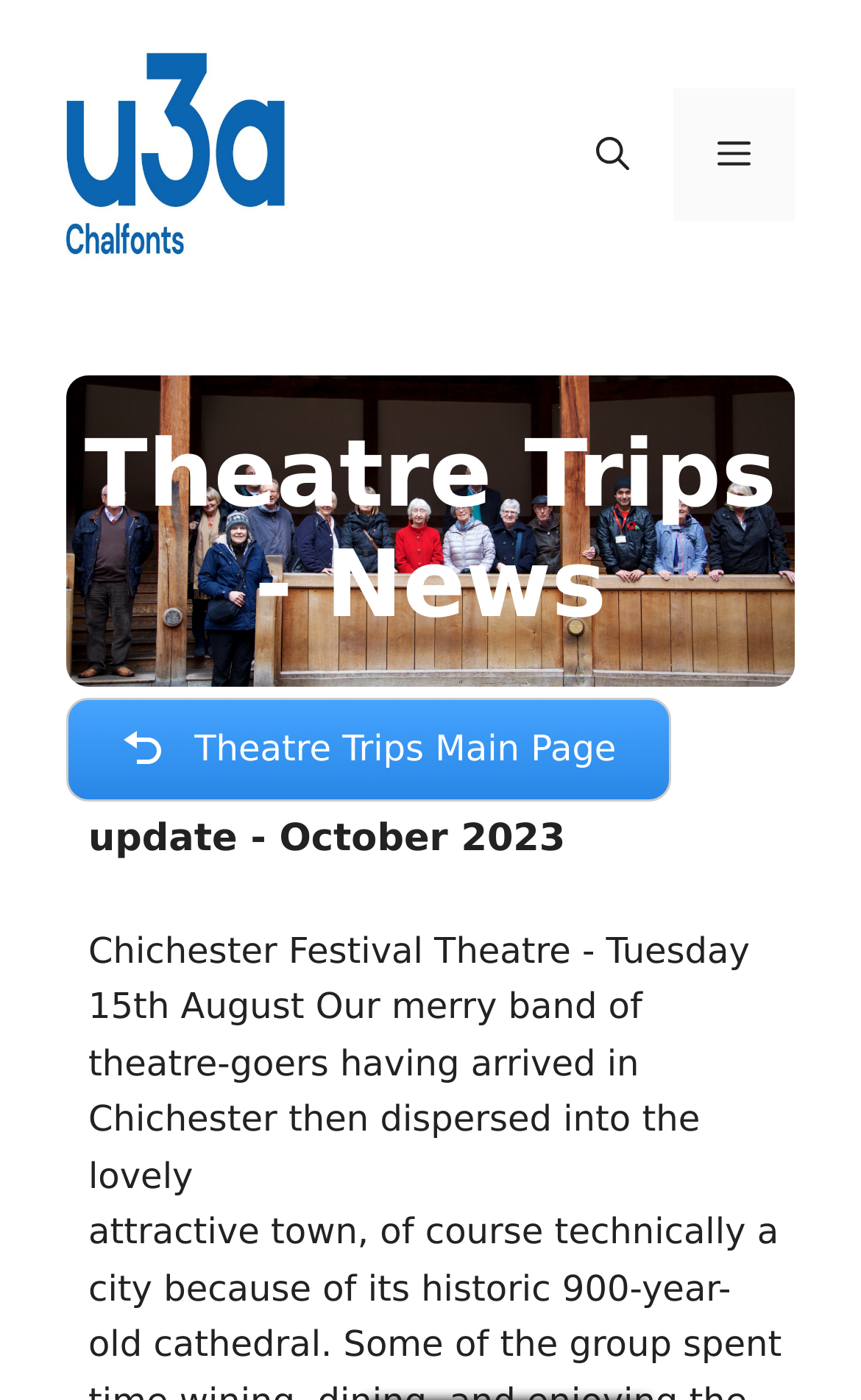Locate the heading on the webpage and return its text.

Theatre Trips - News